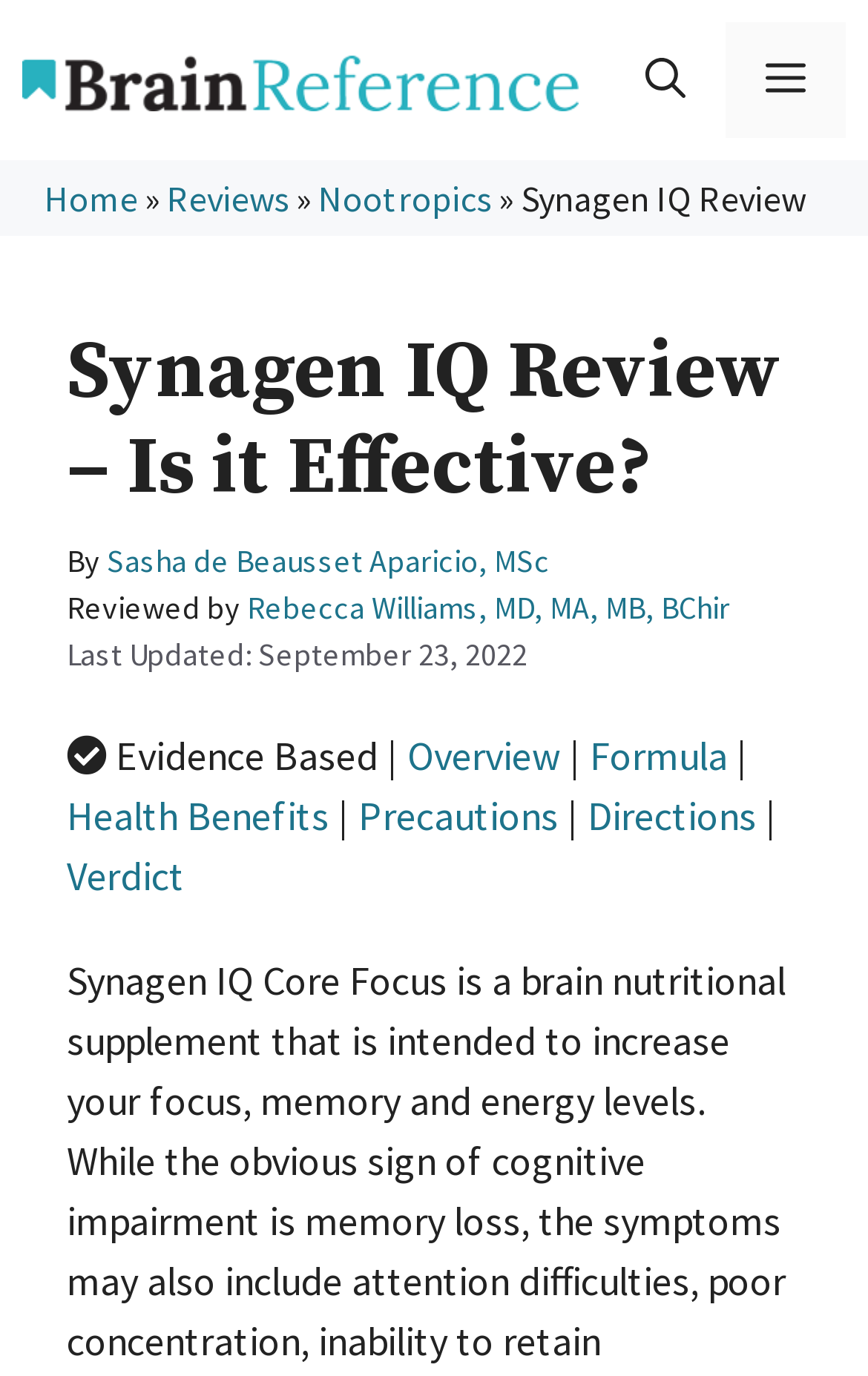Pinpoint the bounding box coordinates of the element to be clicked to execute the instruction: "Go to the 'Home' page".

[0.051, 0.128, 0.159, 0.16]